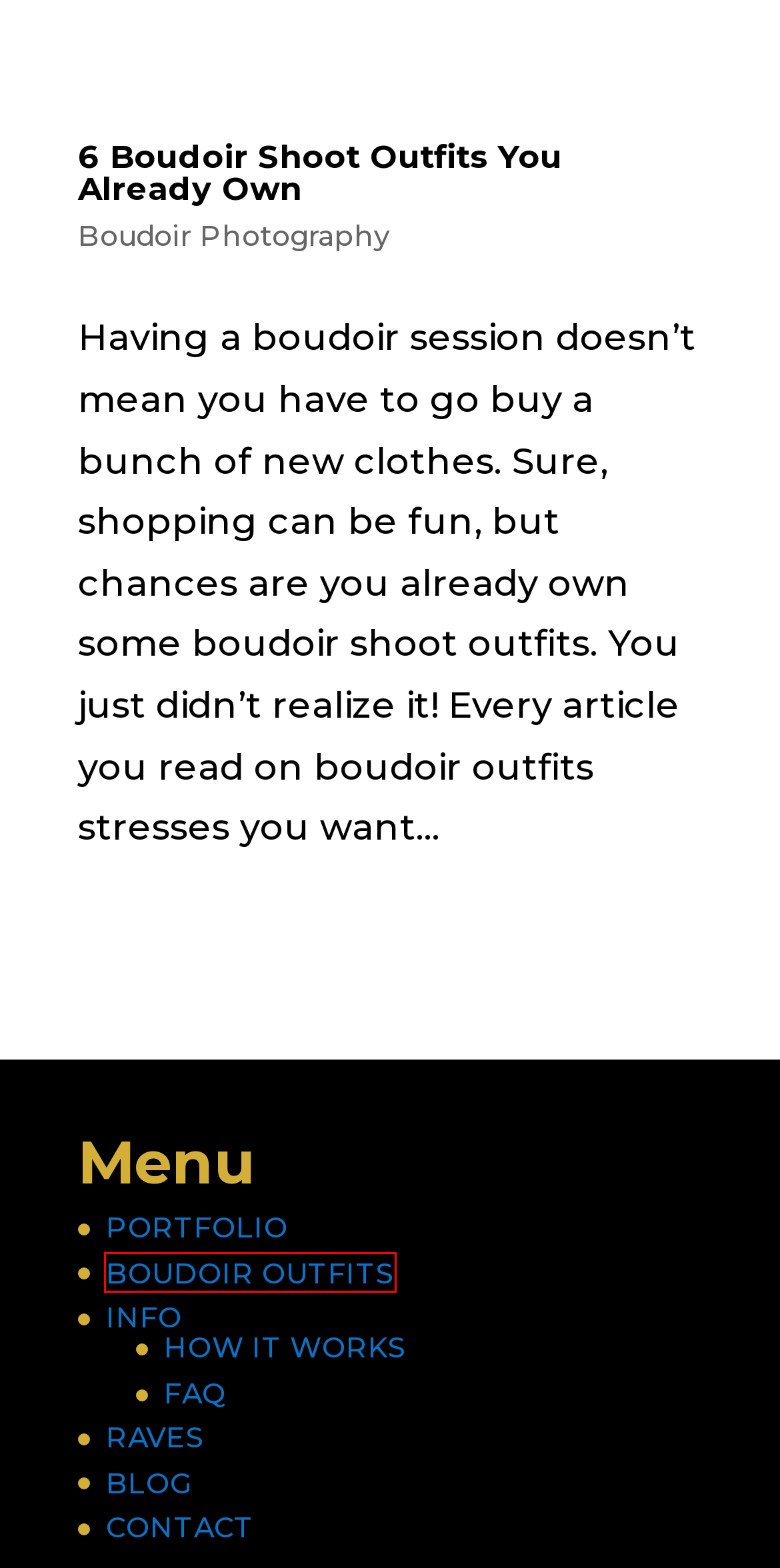You have a screenshot of a webpage with a red rectangle bounding box. Identify the best webpage description that corresponds to the new webpage after clicking the element within the red bounding box. Here are the candidates:
A. Boudoir Photography Archives - Boudoir Photography By Thomas Crowl
B. Boudoir Outfits Guide - Boudoir Photography By Thomas Crowl
C. 6 Boudoir Shoot Outfits You Already Own
D. Boudoir Blog - Boudoir Photography By Thomas Crowl
E. Boudoir Shoots For Women Of Any (Legal) Age!
F. 12 Seriously Lame Excuses For Not Having A Boudoir Shoot
G. Privacy Policy - Boudoir Photography By Thomas Crowl
H. Maryland Boudoir Gallery - Boudoir Photography By Thomas Crowl

B